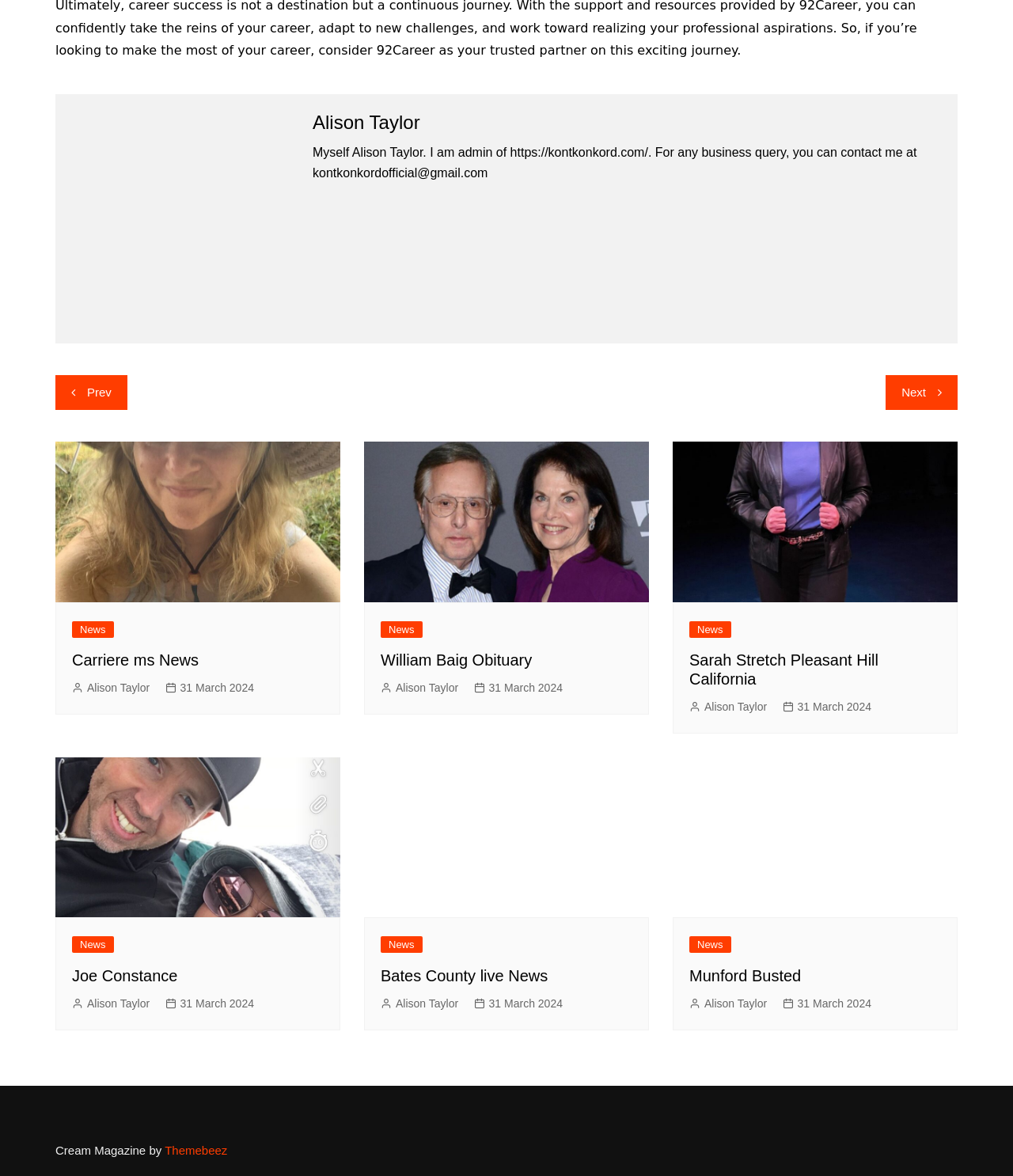Determine the bounding box coordinates of the region to click in order to accomplish the following instruction: "Click on the 'Carriere ms News' link". Provide the coordinates as four float numbers between 0 and 1, specifically [left, top, right, bottom].

[0.071, 0.528, 0.112, 0.542]